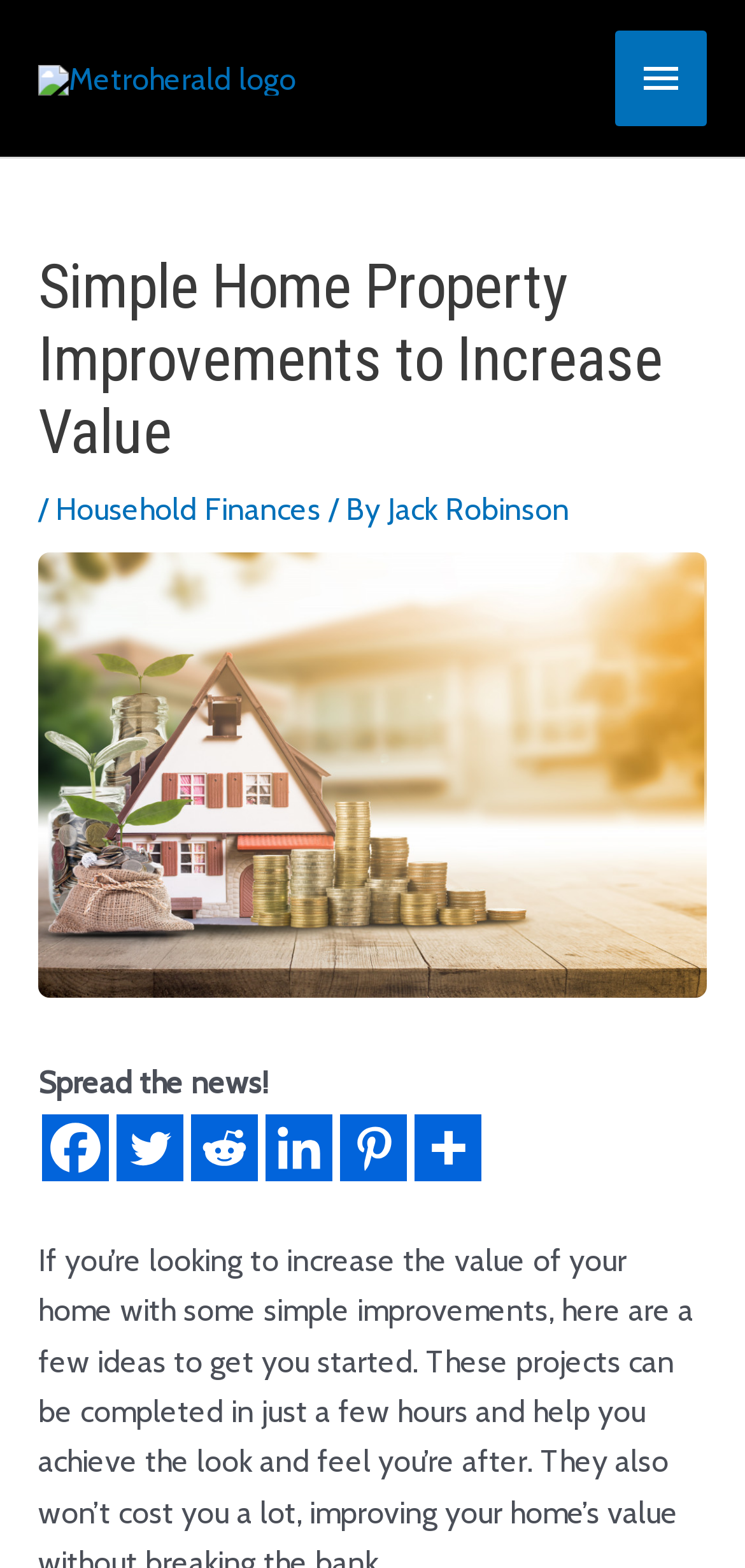Please identify the bounding box coordinates of the clickable element to fulfill the following instruction: "Open the main menu". The coordinates should be four float numbers between 0 and 1, i.e., [left, top, right, bottom].

[0.826, 0.02, 0.949, 0.081]